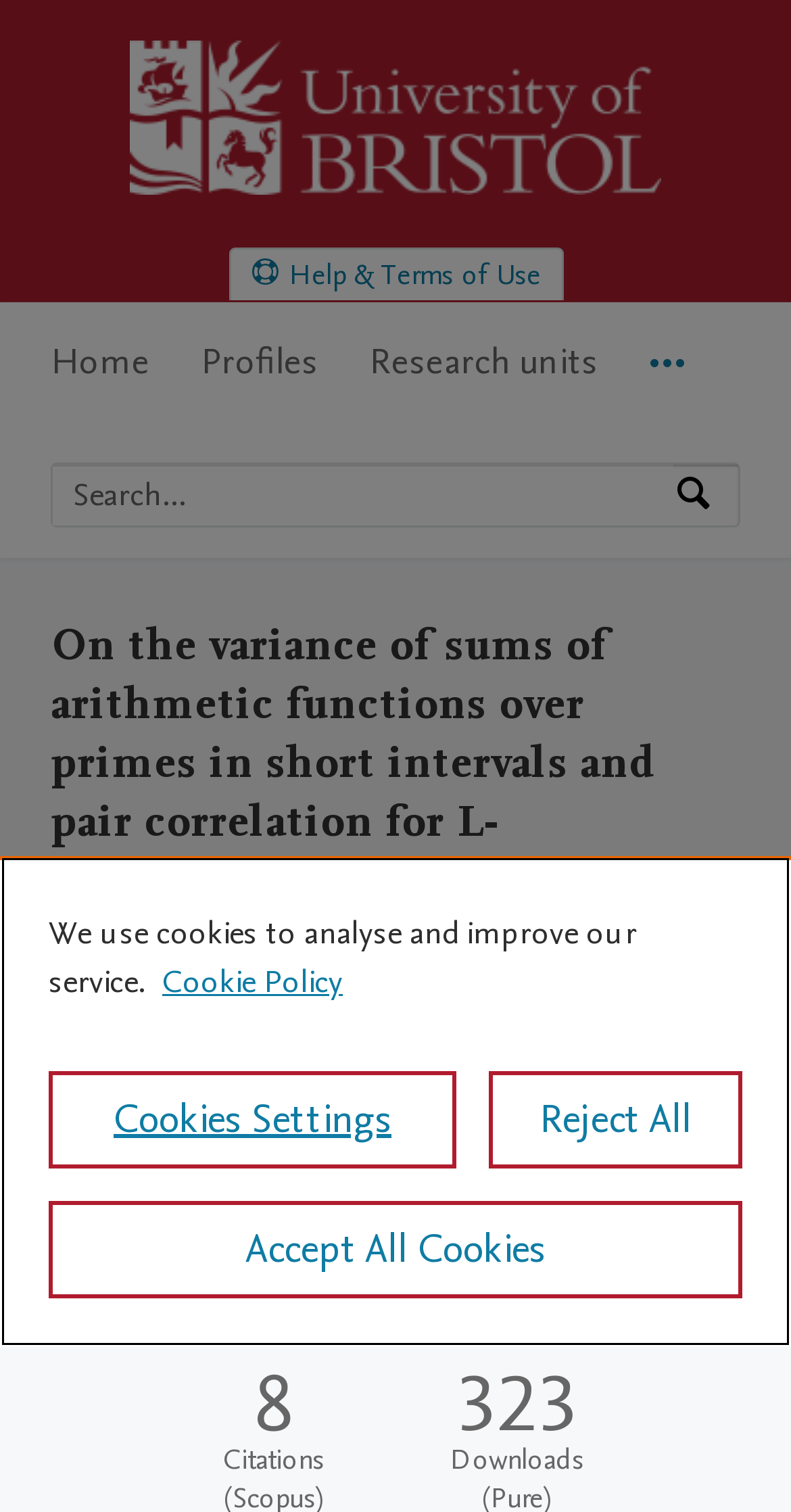Kindly respond to the following question with a single word or a brief phrase: 
How many downloads does this work have?

323